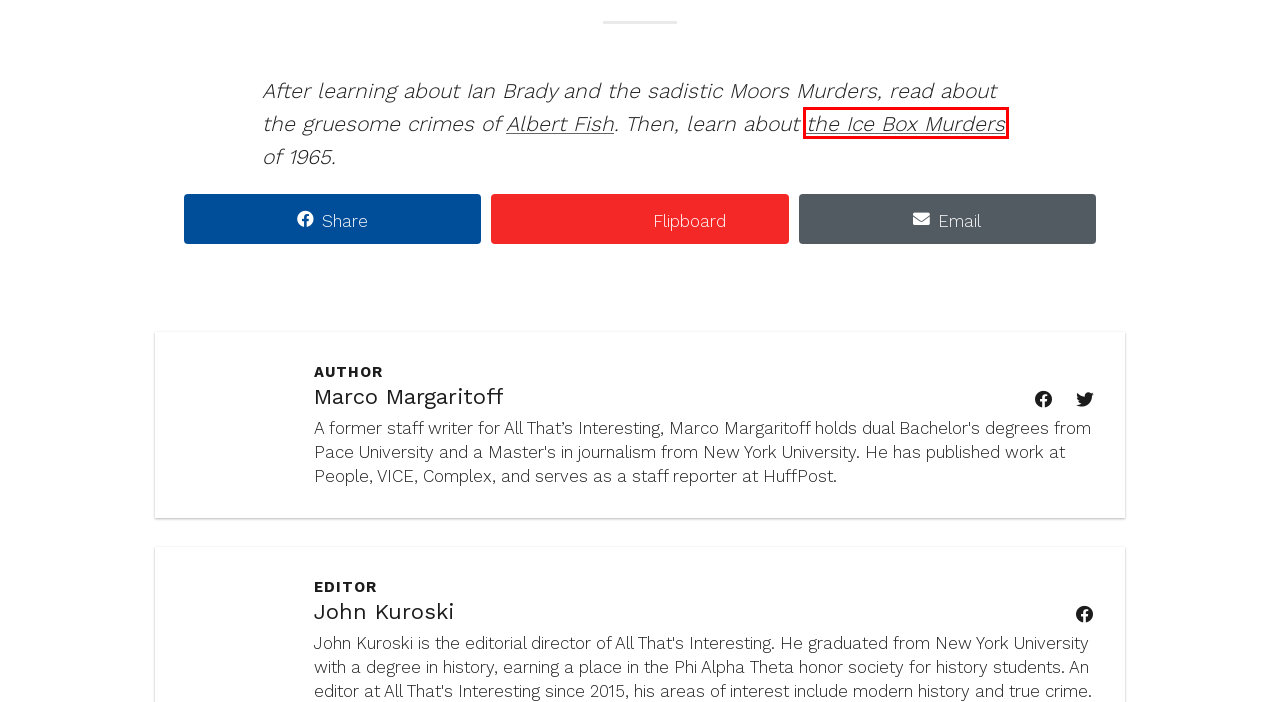You have a screenshot of a webpage with a red rectangle bounding box. Identify the best webpage description that corresponds to the new webpage after clicking the element within the red bounding box. Here are the candidates:
A. 100 Interesting Facts About The World To Blow Your Mind
B. Bumpy Johnson And The True Story Behind 'Godfather Of Harlem'
C. Albert Fish, The 'Brooklyn Vampire' Who Killed And Ate Children
D. John Kuroski - All That's Interesting
E. Just How Sadistic Was The Marquis De Sade, Really?
F. Myra Hindley And The Story Of The Gruesome Moors Murders
G. Membership
H. Why The Ice Box Murders Remain Terrifying After 50 Years

H